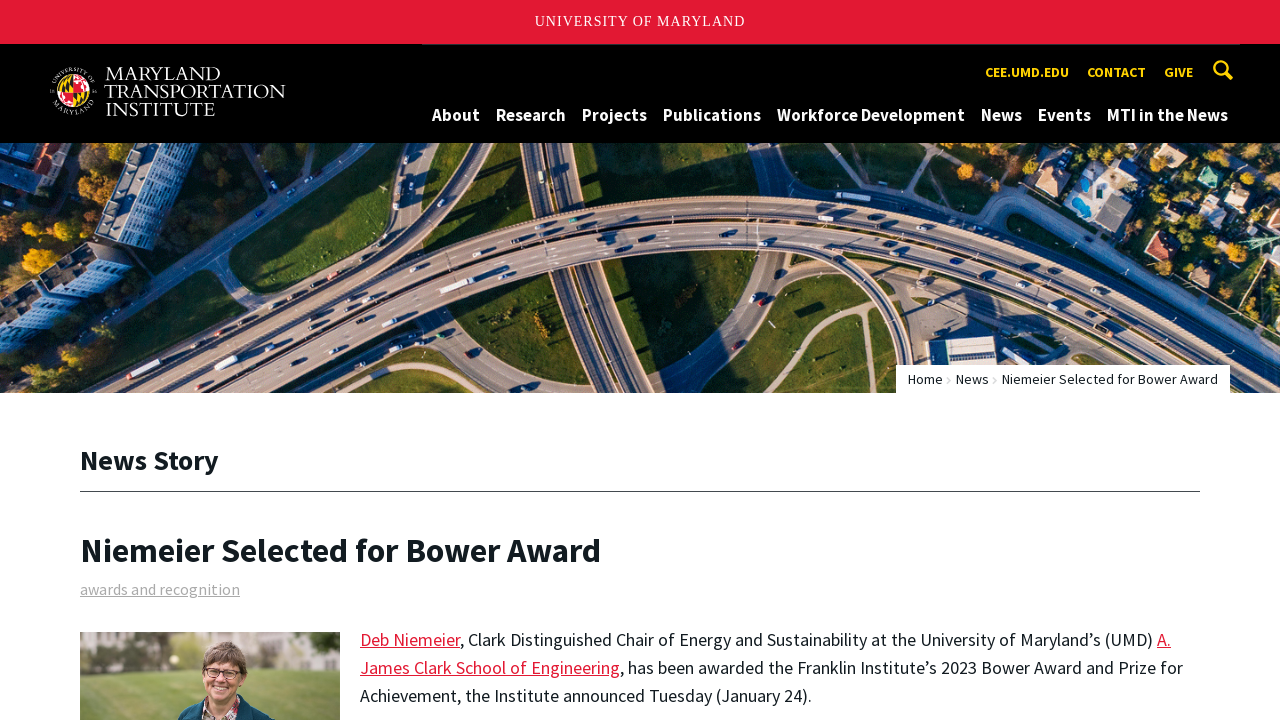Locate the bounding box coordinates of the area you need to click to fulfill this instruction: 'Read about Deb Niemeier'. The coordinates must be in the form of four float numbers ranging from 0 to 1: [left, top, right, bottom].

[0.281, 0.872, 0.359, 0.904]